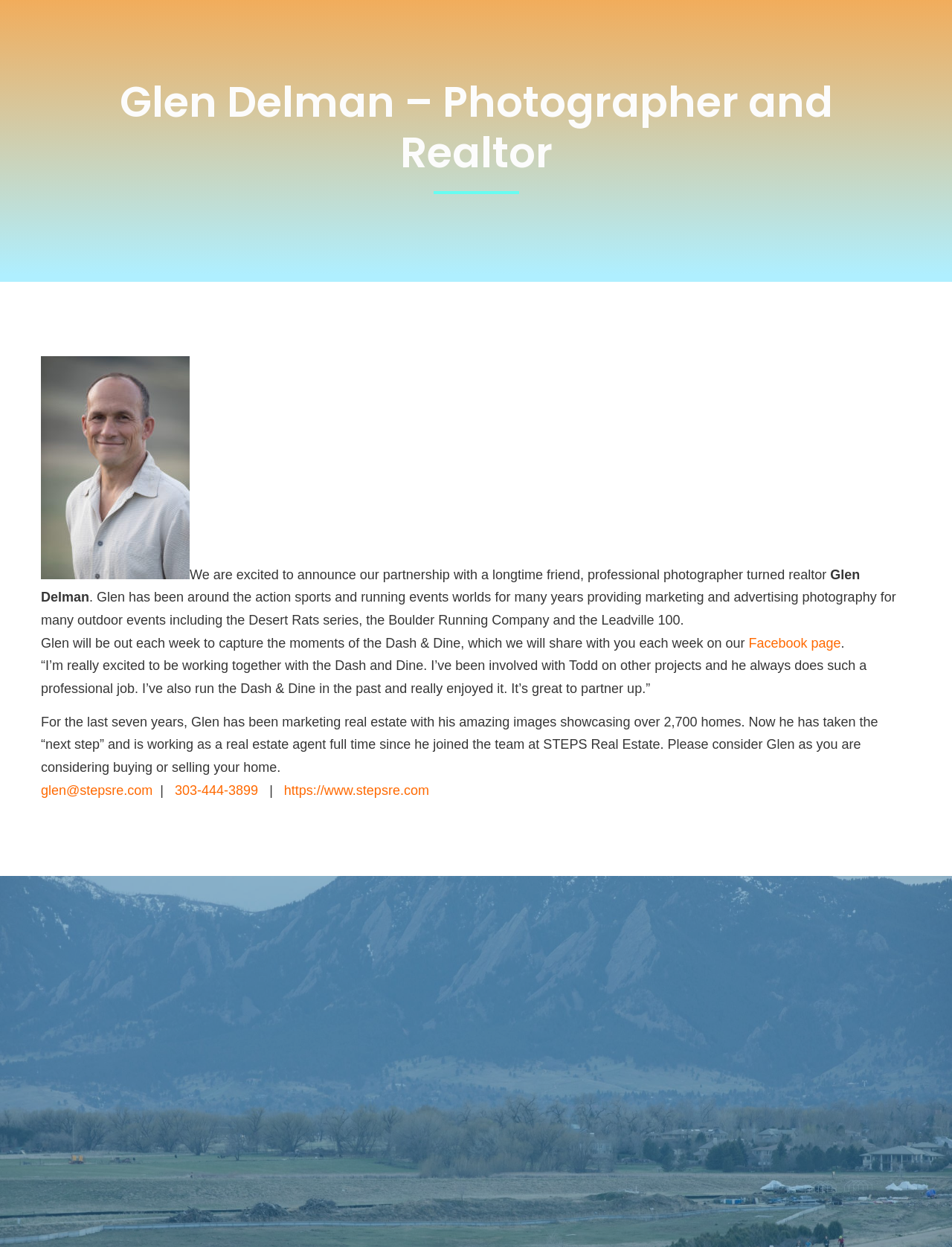Based on the image, give a detailed response to the question: How many years has Glen been involved in action sports and running events?

According to the webpage, Glen has been around the action sports and running events worlds for many years, providing marketing and advertising photography for many outdoor events.